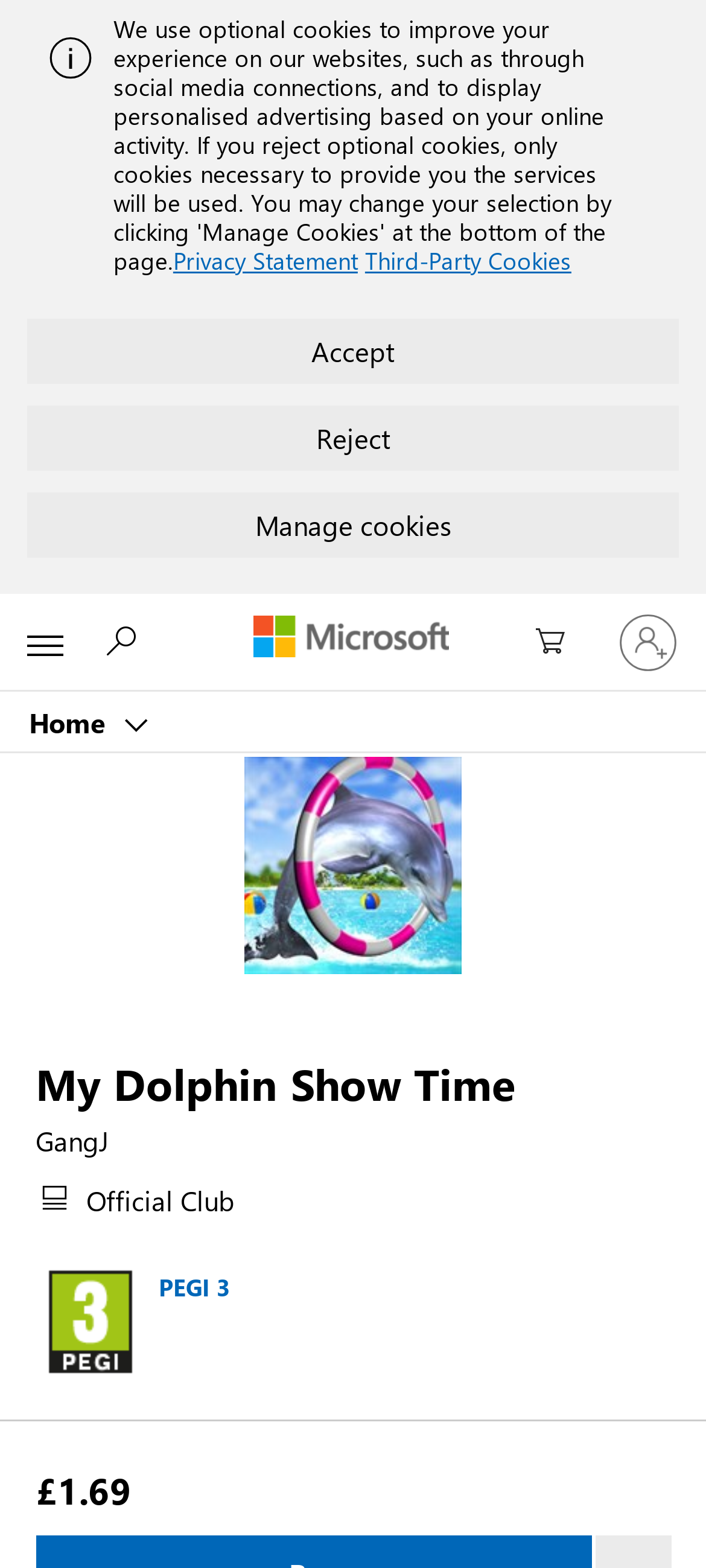Locate the bounding box coordinates of the region to be clicked to comply with the following instruction: "Go to Home". The coordinates must be four float numbers between 0 and 1, in the form [left, top, right, bottom].

[0.003, 0.441, 0.246, 0.479]